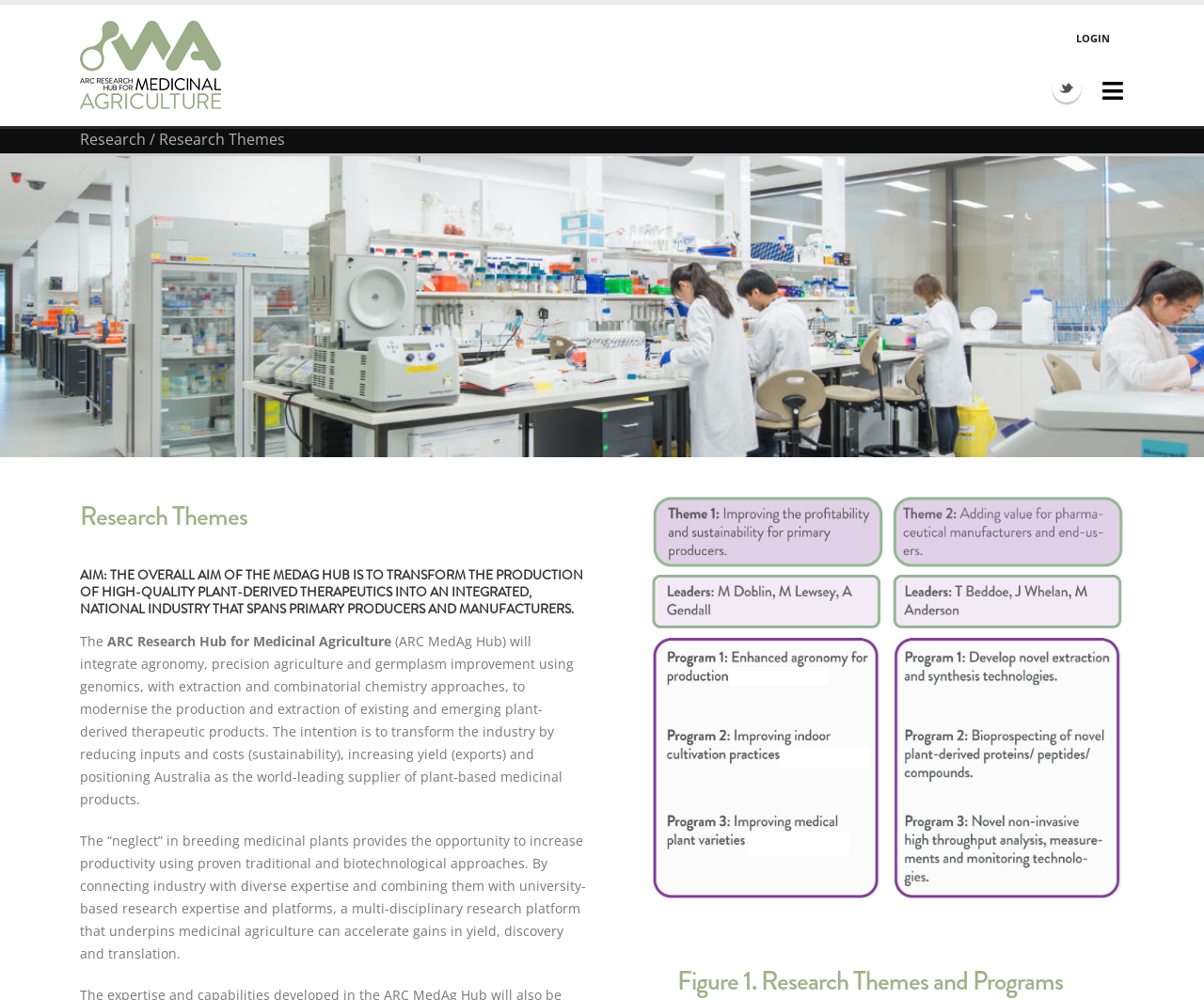Locate the UI element described by Skip to main content in the provided webpage screenshot. Return the bounding box coordinates in the format (top-left x, top-left y, bottom-right x, bottom-right y), ensuring all values are between 0 and 1.

[0.0, 0.0, 0.108, 0.021]